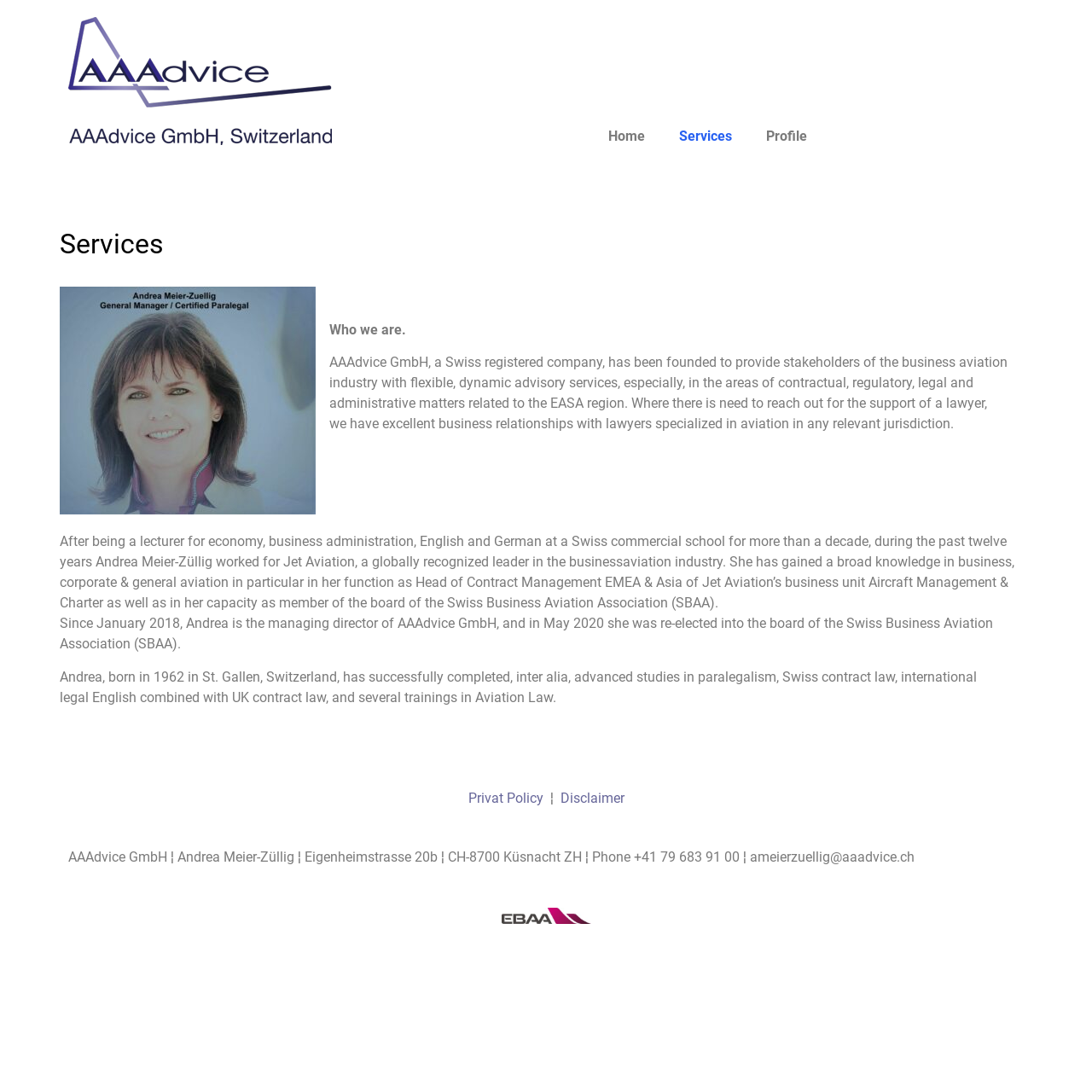Find and provide the bounding box coordinates for the UI element described with: "Home".

[0.542, 0.117, 0.607, 0.133]